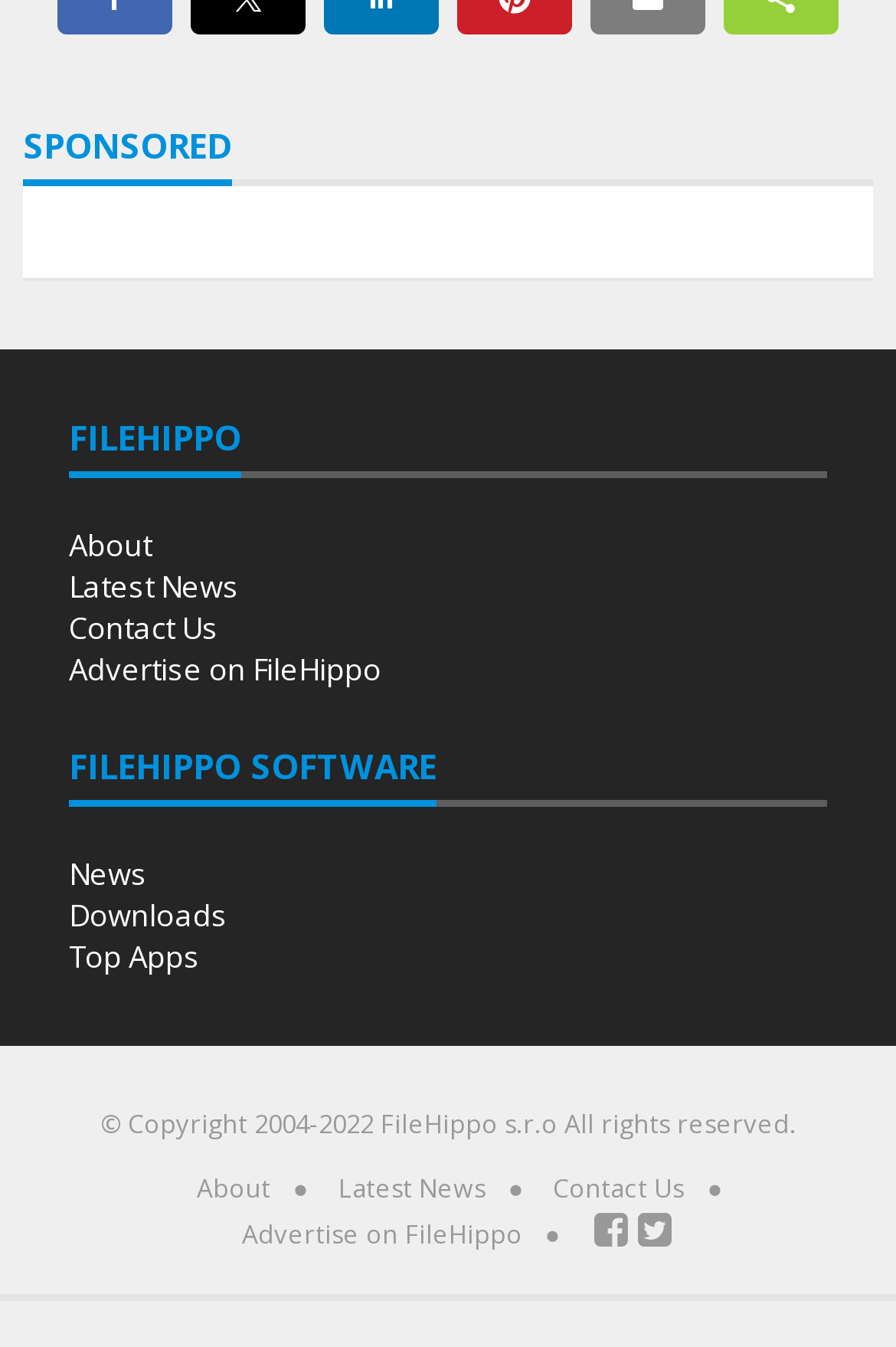Give a concise answer using one word or a phrase to the following question:
What is the copyright information on the website?

Copyright 2004-2022 FileHippo s.r.o All rights reserved.